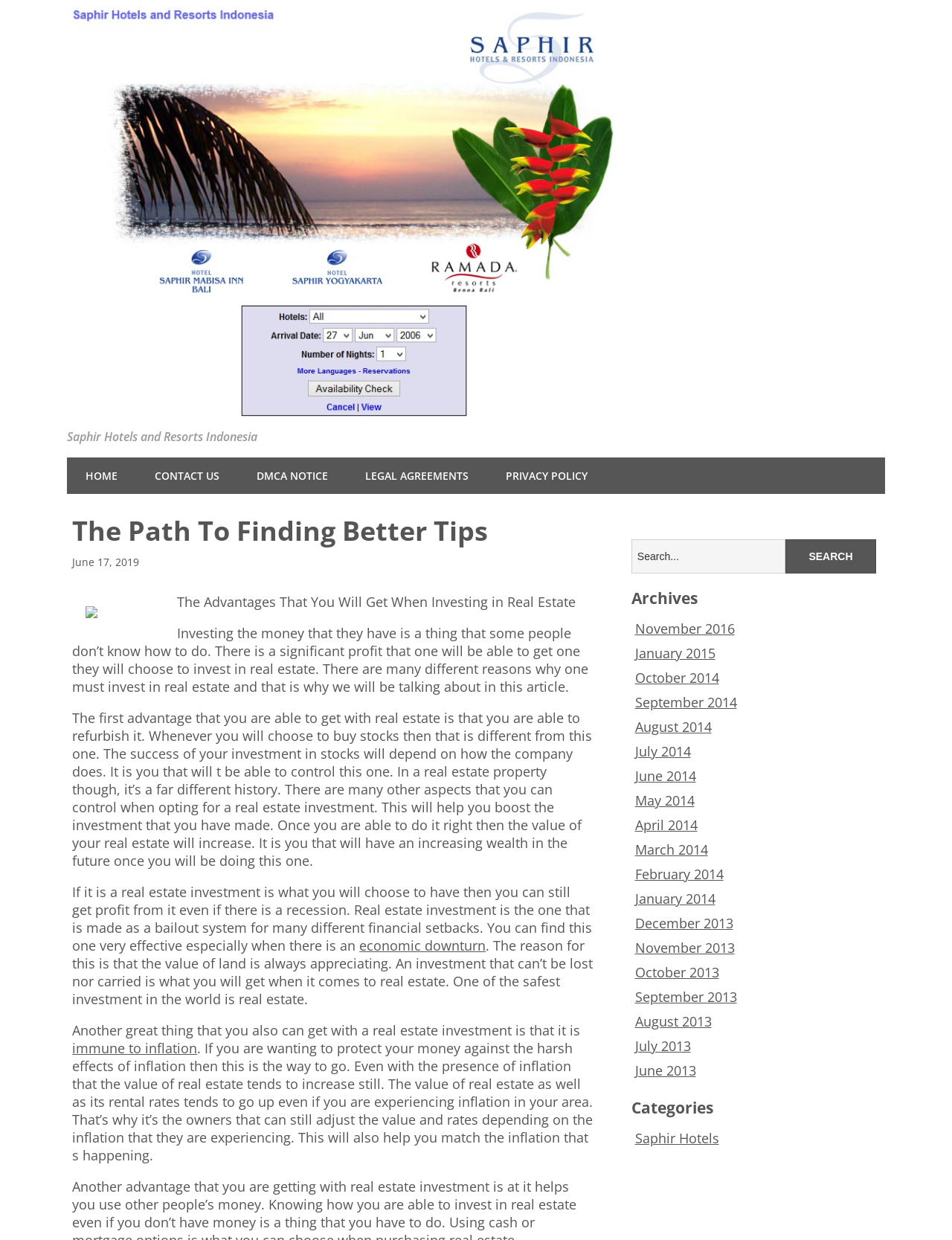Illustrate the webpage thoroughly, mentioning all important details.

The webpage is about Saphir Hotels and Resorts Indonesia, with a focus on providing tips and information about real estate investments. At the top of the page, there is a heading with the title "Saphir Hotels" and a link to the same. Below this, there is a smaller heading that reads "Saphir Hotels and Resorts Indonesia".

On the top-left side of the page, there are five links: "HOME", "CONTACT US", "DMCA NOTICE", "LEGAL AGREEMENTS", and "PRIVACY POLICY". These links are arranged horizontally and are likely part of the website's navigation menu.

The main content of the page is an article titled "The Path To Finding Better Tips". The article is divided into several paragraphs, with the first paragraph discussing the advantages of investing in real estate. The text is accompanied by an image on the right side.

The article continues with several more paragraphs, discussing the benefits of real estate investments, such as being able to refurbish properties, getting profit even during economic downturns, and being immune to inflation. There are also two links within the text, one to "economic downturn" and another to "immune to inflation".

On the right side of the page, there is a search bar with a button labeled "Search". Below this, there is a heading that reads "Archives", followed by a list of links to different months and years, likely archives of past articles or posts.

Finally, at the bottom of the page, there is a heading that reads "Categories", with a single link to "Saphir Hotels" below it.